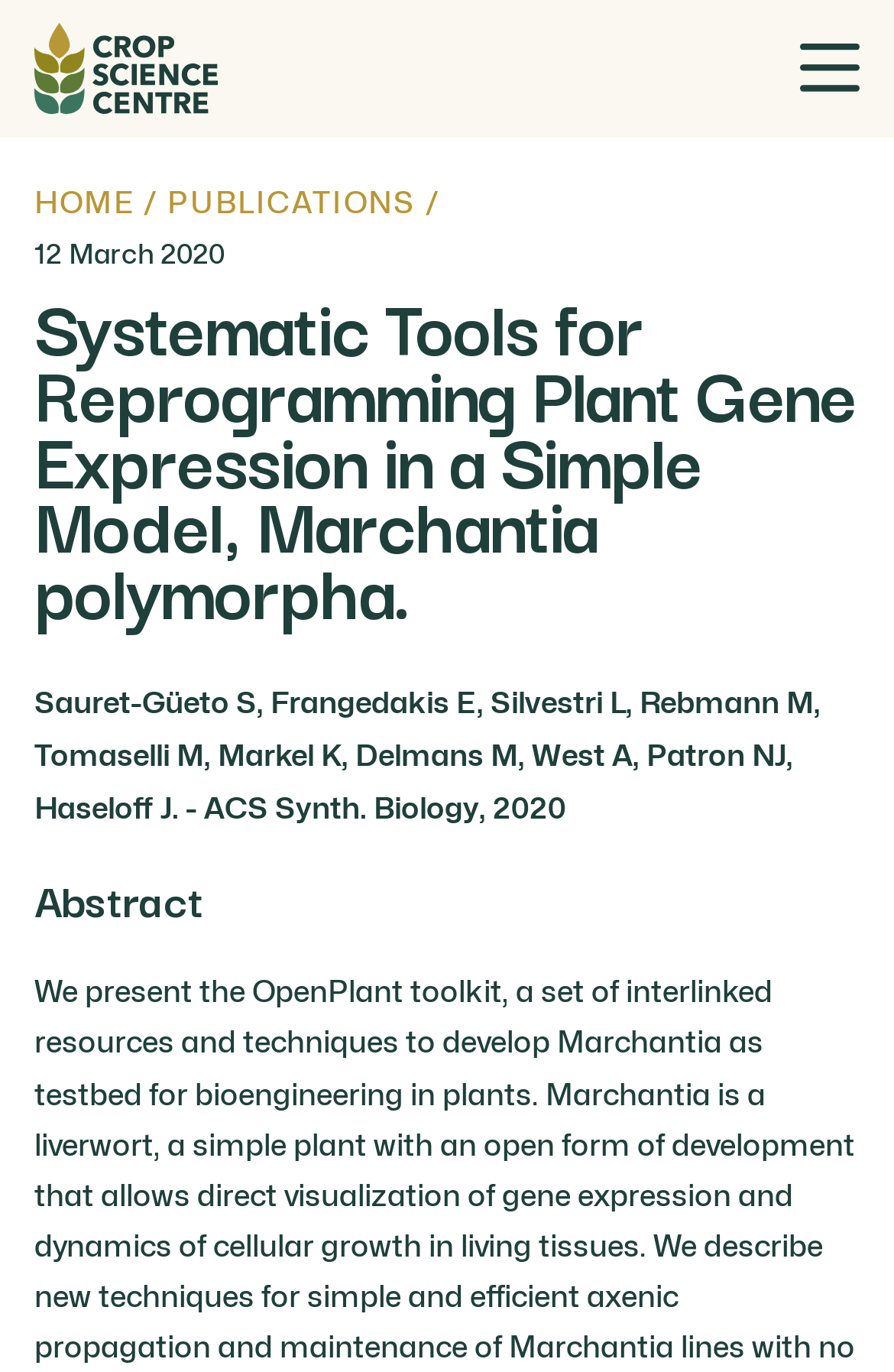Could you locate the bounding box coordinates for the section that should be clicked to accomplish this task: "Toggle the menu".

[0.895, 0.032, 0.962, 0.067]